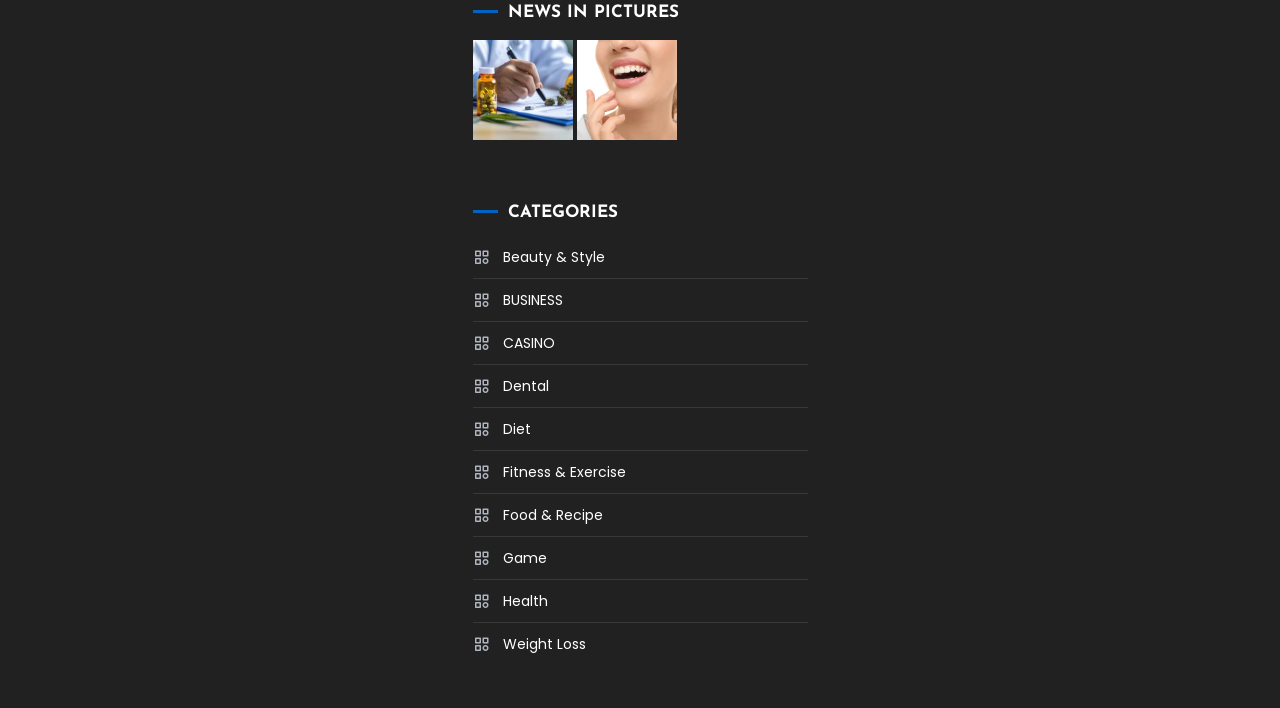Determine the bounding box coordinates of the clickable element to achieve the following action: 'Browse BUSINESS category'. Provide the coordinates as four float values between 0 and 1, formatted as [left, top, right, bottom].

[0.37, 0.401, 0.44, 0.446]